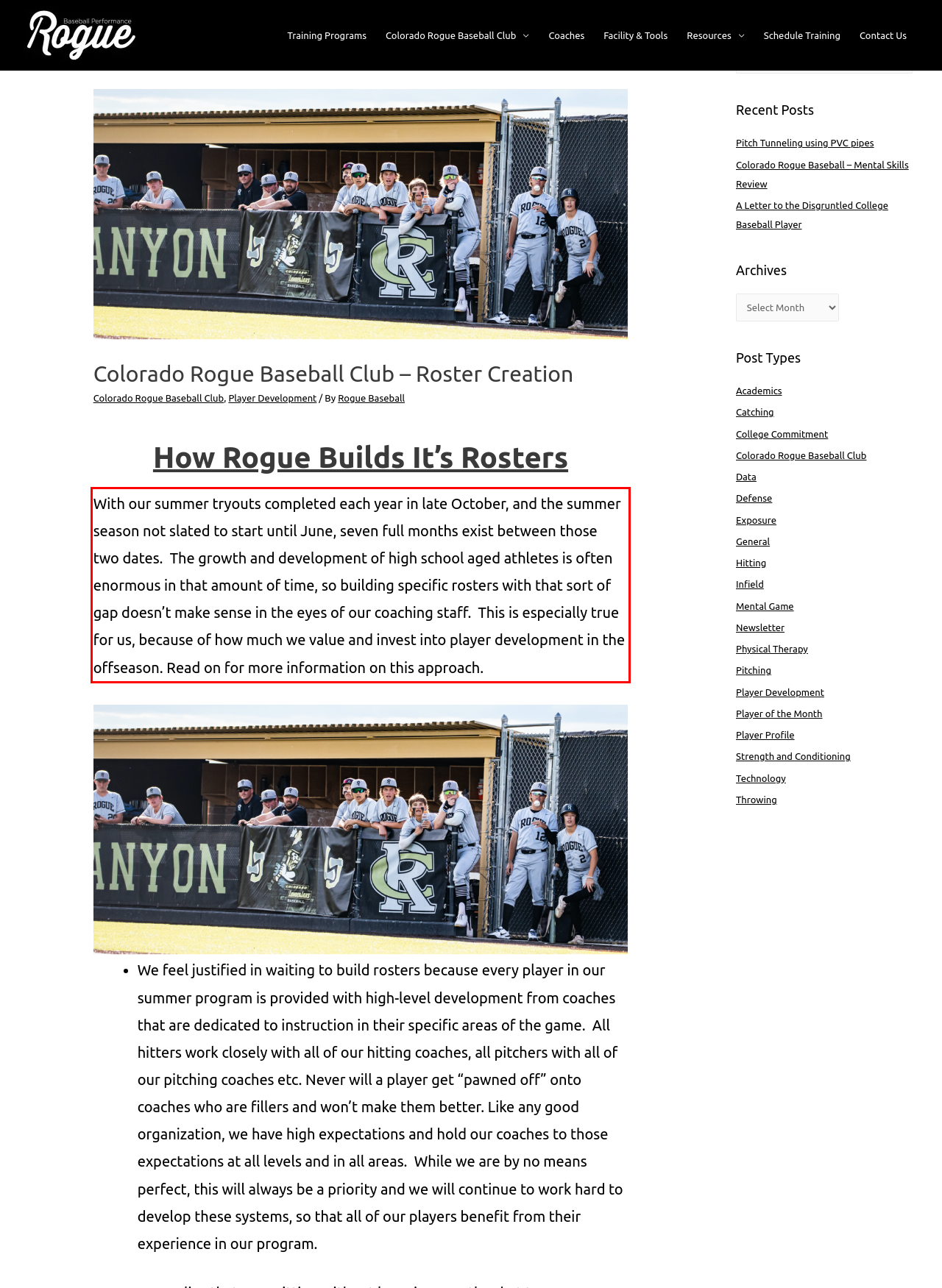Observe the screenshot of the webpage, locate the red bounding box, and extract the text content within it.

With our summer tryouts completed each year in late October, and the summer season not slated to start until June, seven full months exist between those two dates. The growth and development of high school aged athletes is often enormous in that amount of time, so building specific rosters with that sort of gap doesn’t make sense in the eyes of our coaching staff. This is especially true for us, because of how much we value and invest into player development in the offseason. Read on for more information on this approach.